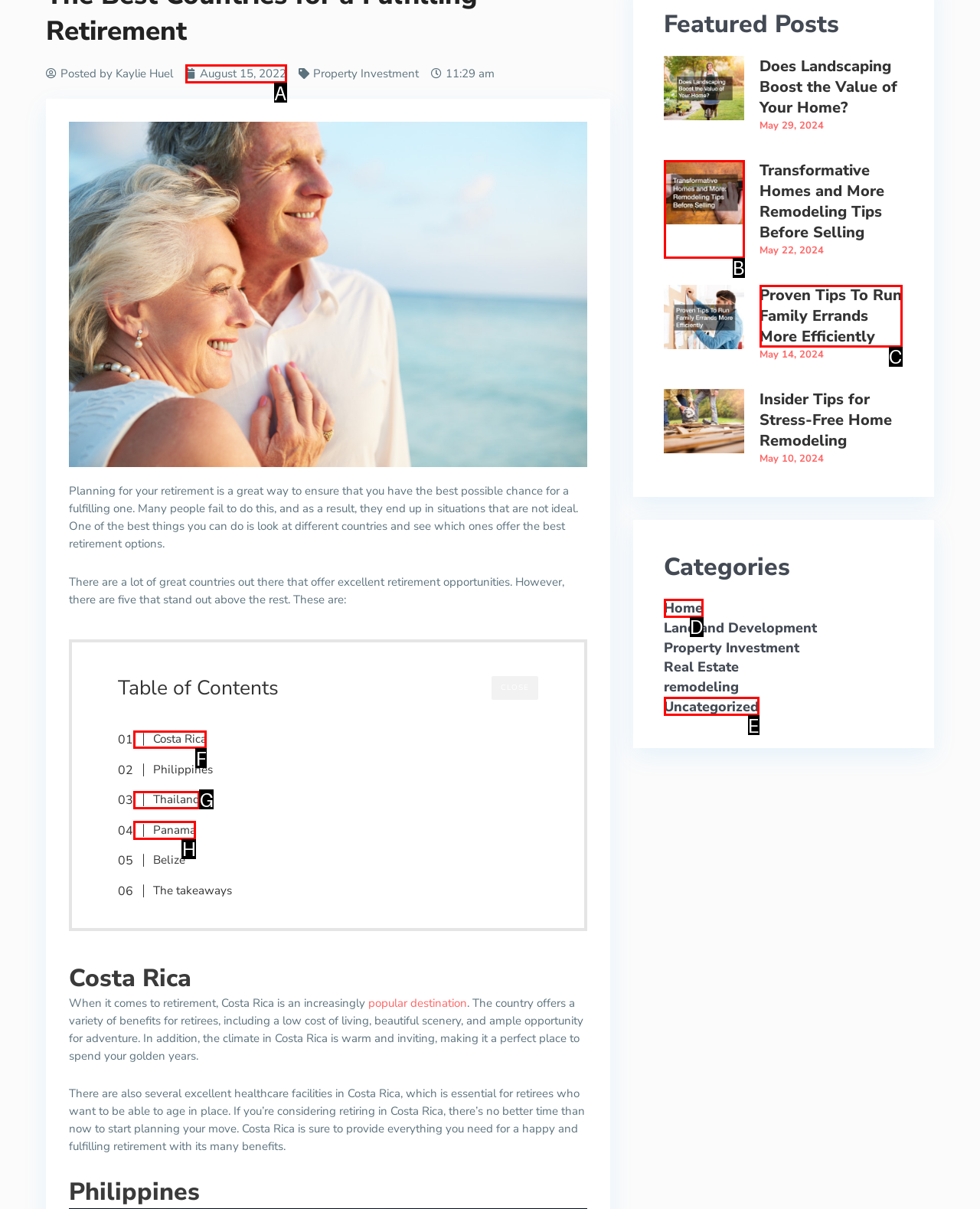Select the option that matches the description: August 15, 2022. Answer with the letter of the correct option directly.

A